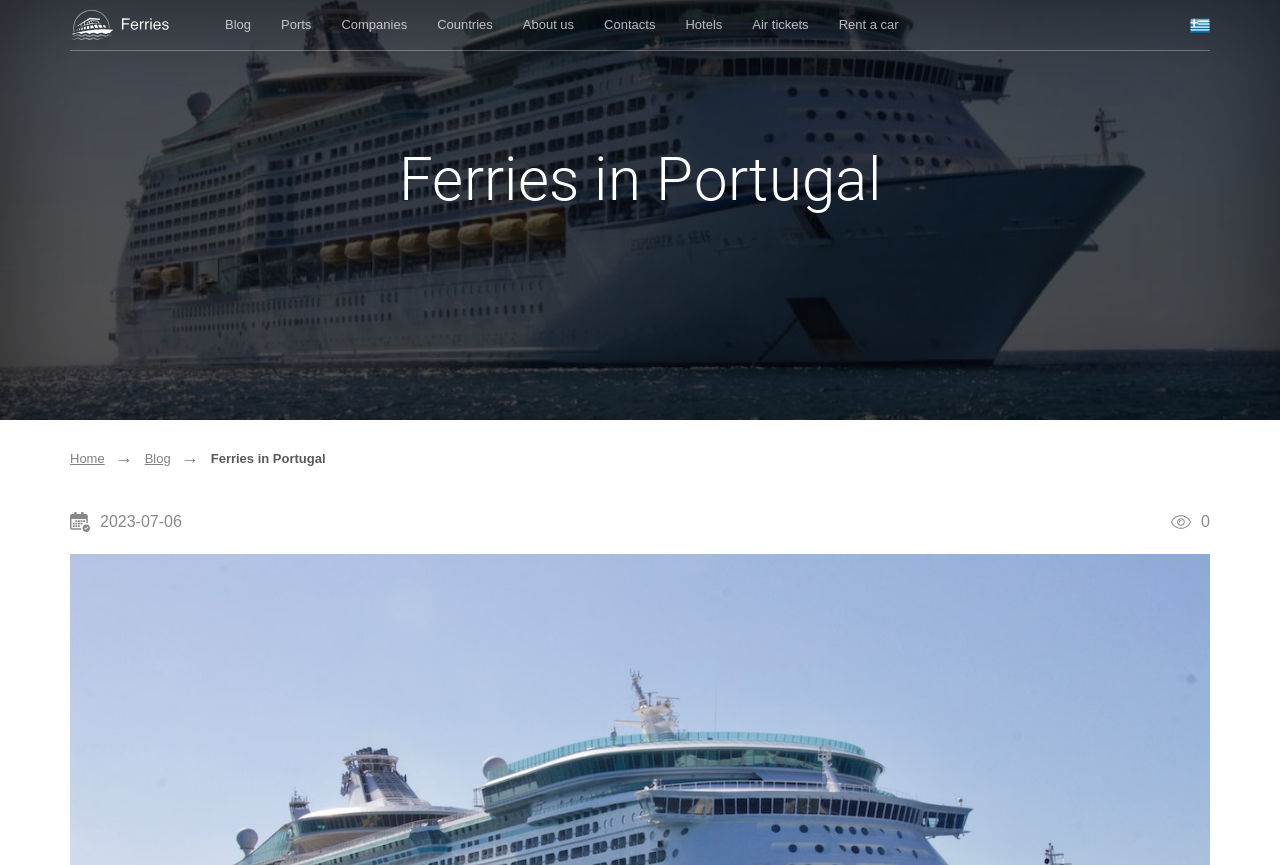Please mark the bounding box coordinates of the area that should be clicked to carry out the instruction: "Click on the 'Home' link".

[0.055, 0.521, 0.082, 0.539]